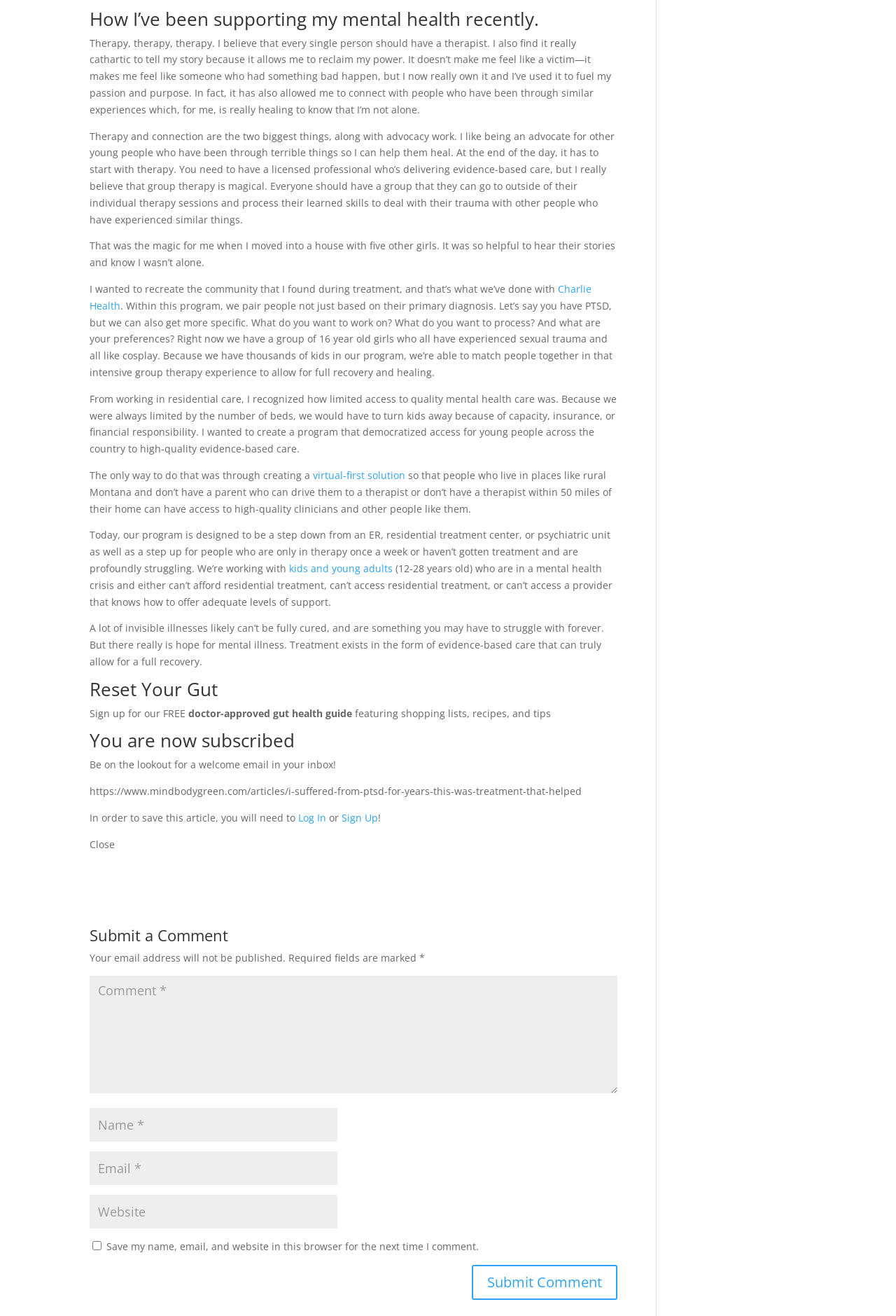Use a single word or phrase to answer the question: 
What is the topic of the article?

Mental health